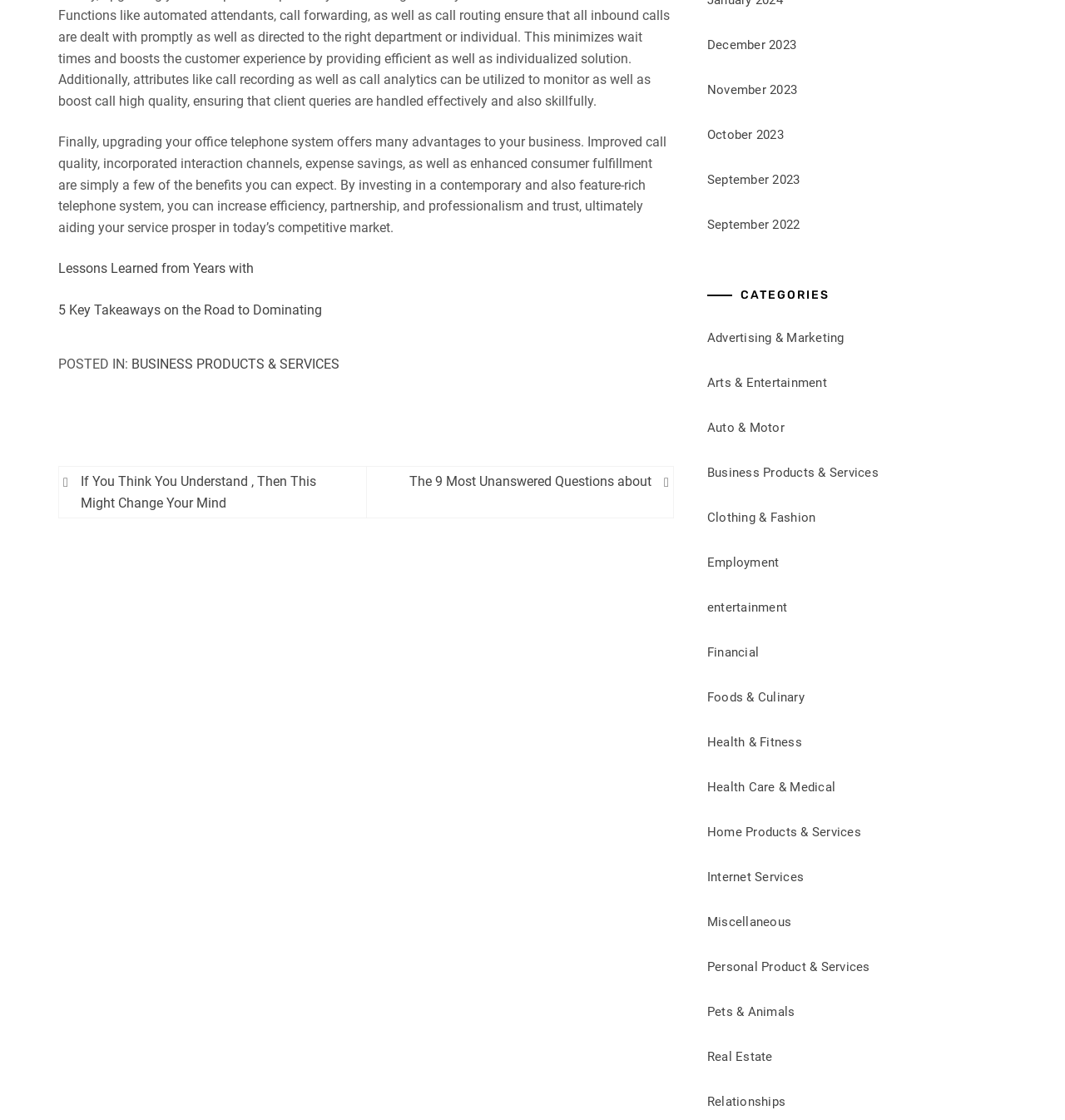Locate the bounding box coordinates of the area to click to fulfill this instruction: "View the post about If You Think You Understand, Then This Might Change Your Mind". The bounding box should be presented as four float numbers between 0 and 1, in the order [left, top, right, bottom].

[0.064, 0.421, 0.34, 0.459]